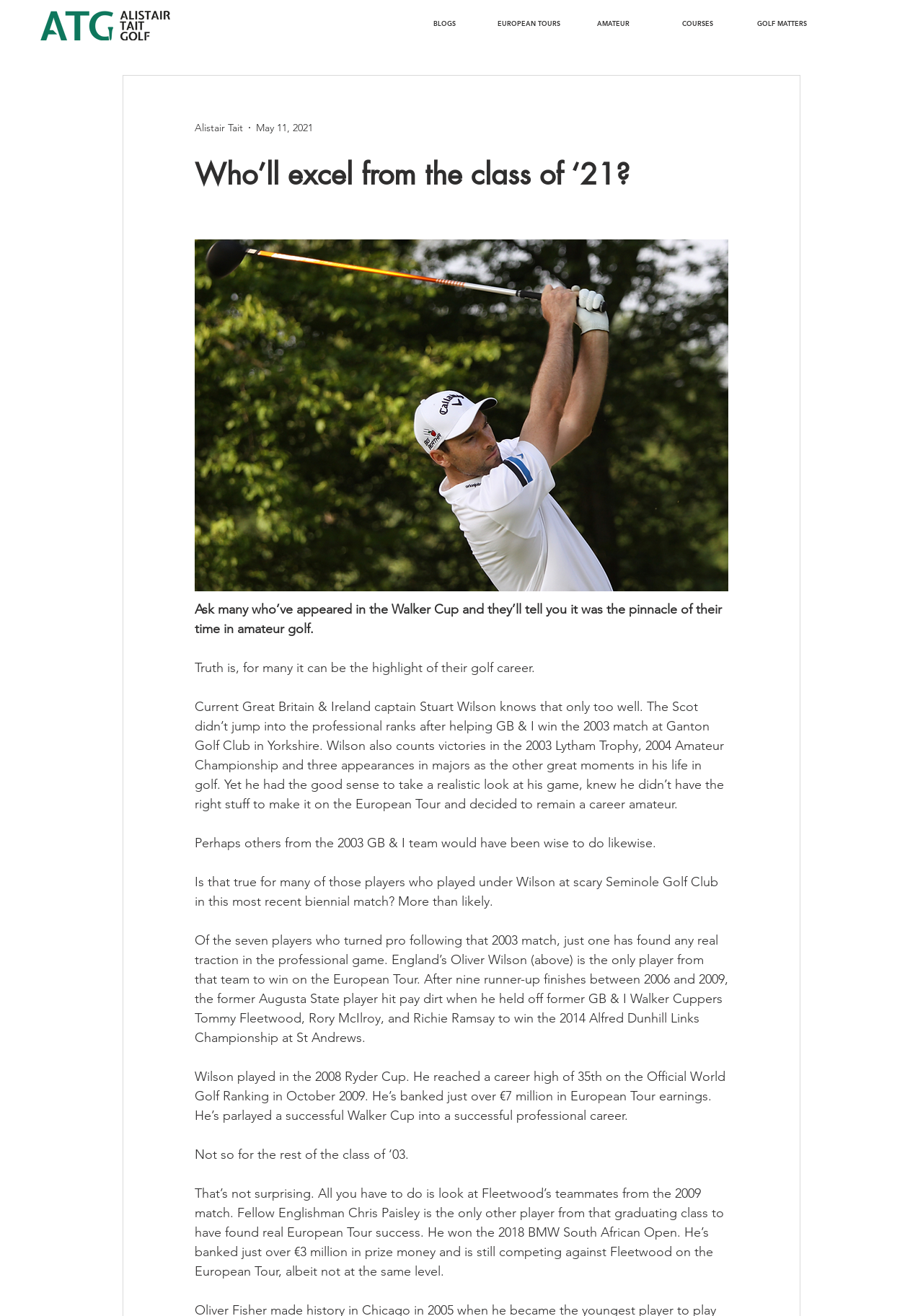Using a single word or phrase, answer the following question: 
How many players from the 2003 GB & I team have found success on the European Tour?

Two